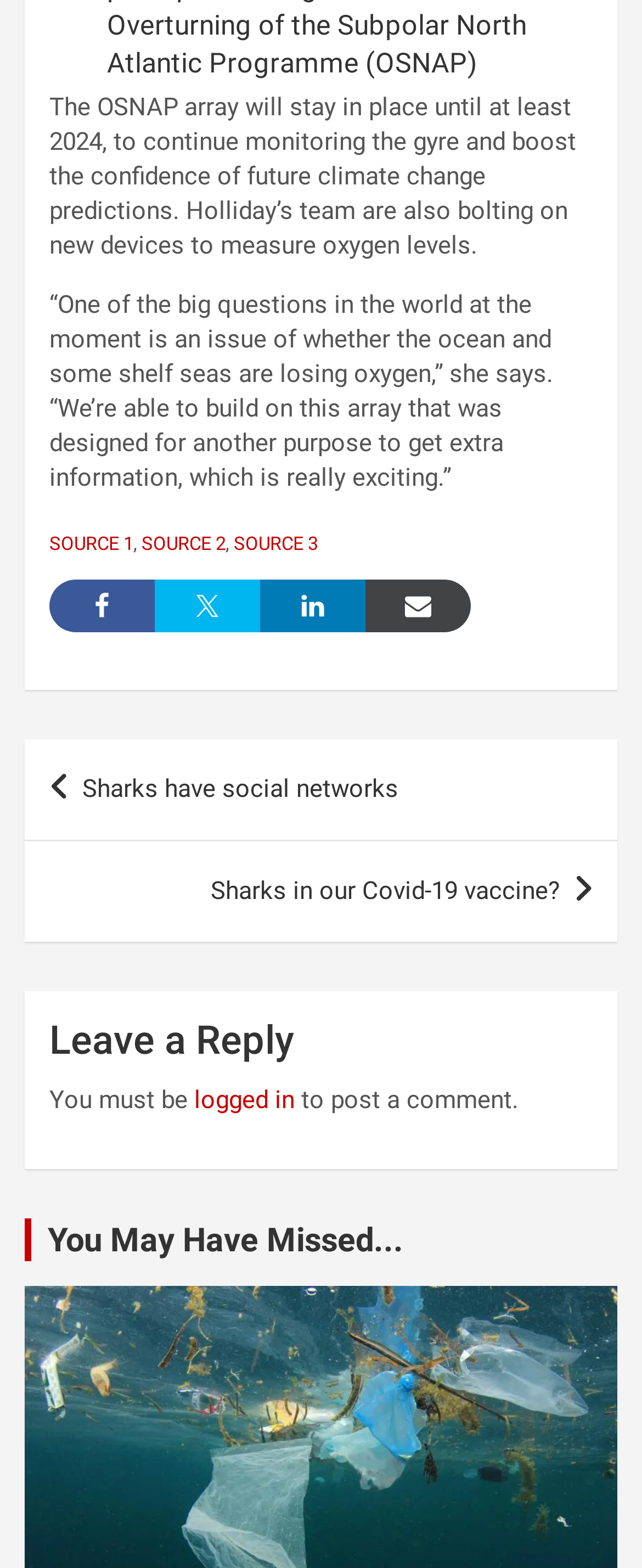How many social media platforms are available for sharing?
Using the visual information, answer the question in a single word or phrase.

4